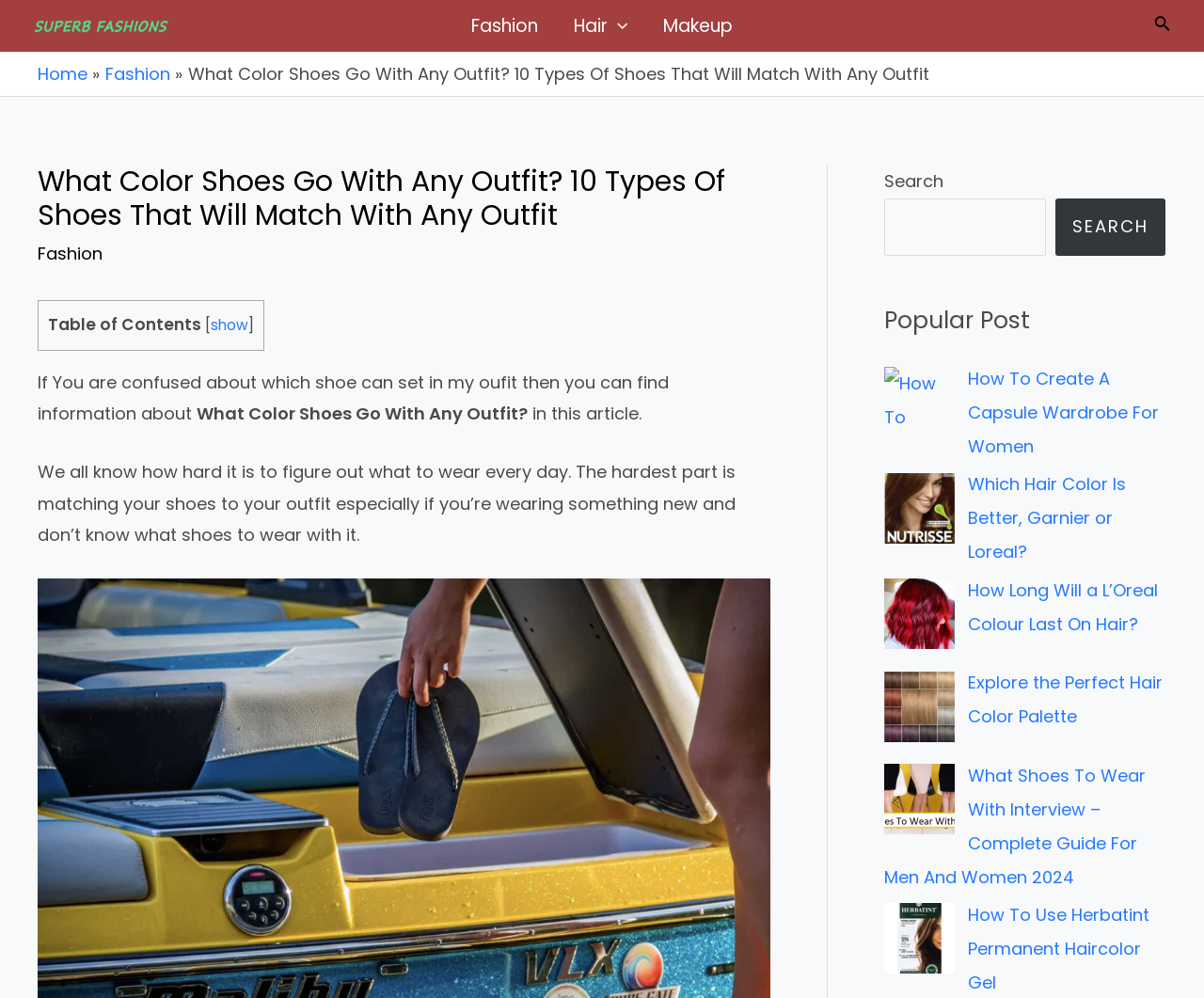How many popular posts are listed on the webpage?
Please provide a full and detailed response to the question.

I looked at the section labeled 'Popular Post' and counted the number of links listed, which is 5.